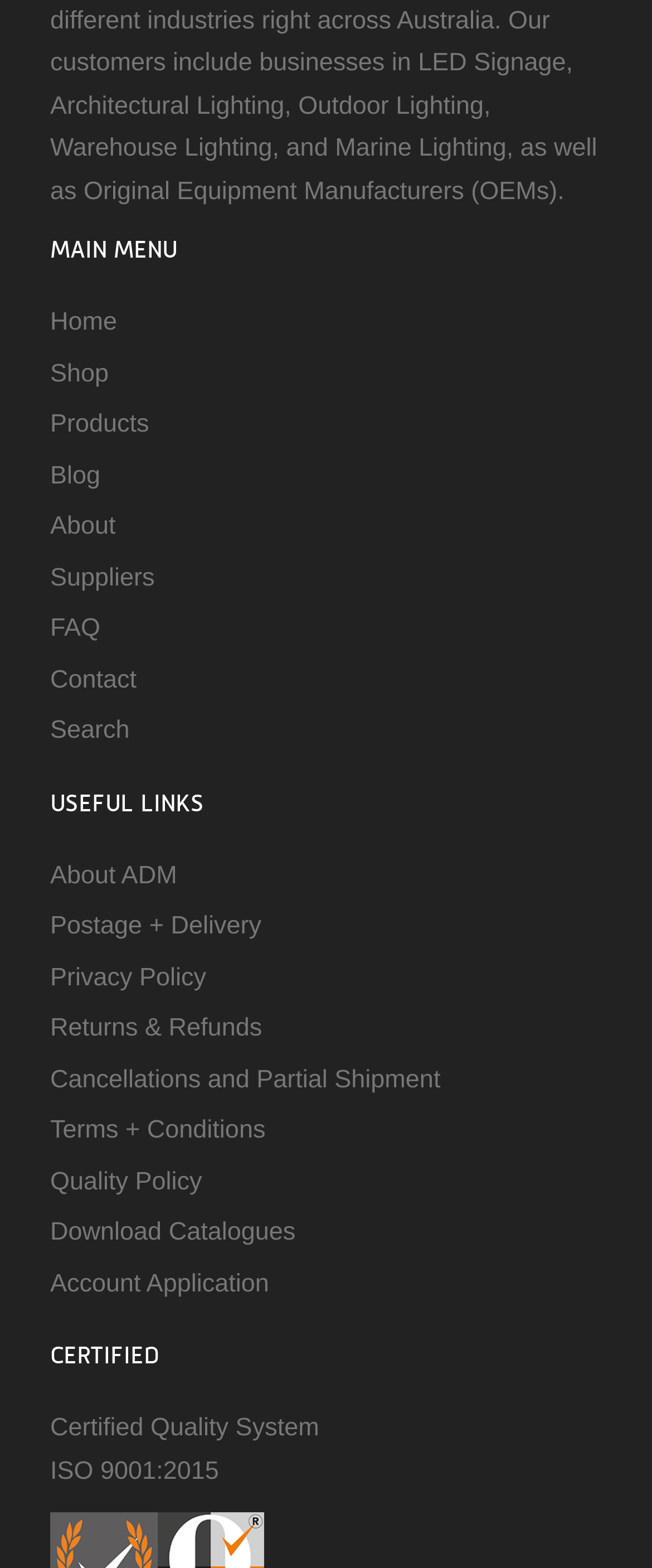Find and provide the bounding box coordinates for the UI element described here: "Certified Quality SystemISO 9001:2015". The coordinates should be given as four float numbers between 0 and 1: [left, top, right, bottom].

[0.077, 0.902, 0.489, 0.947]